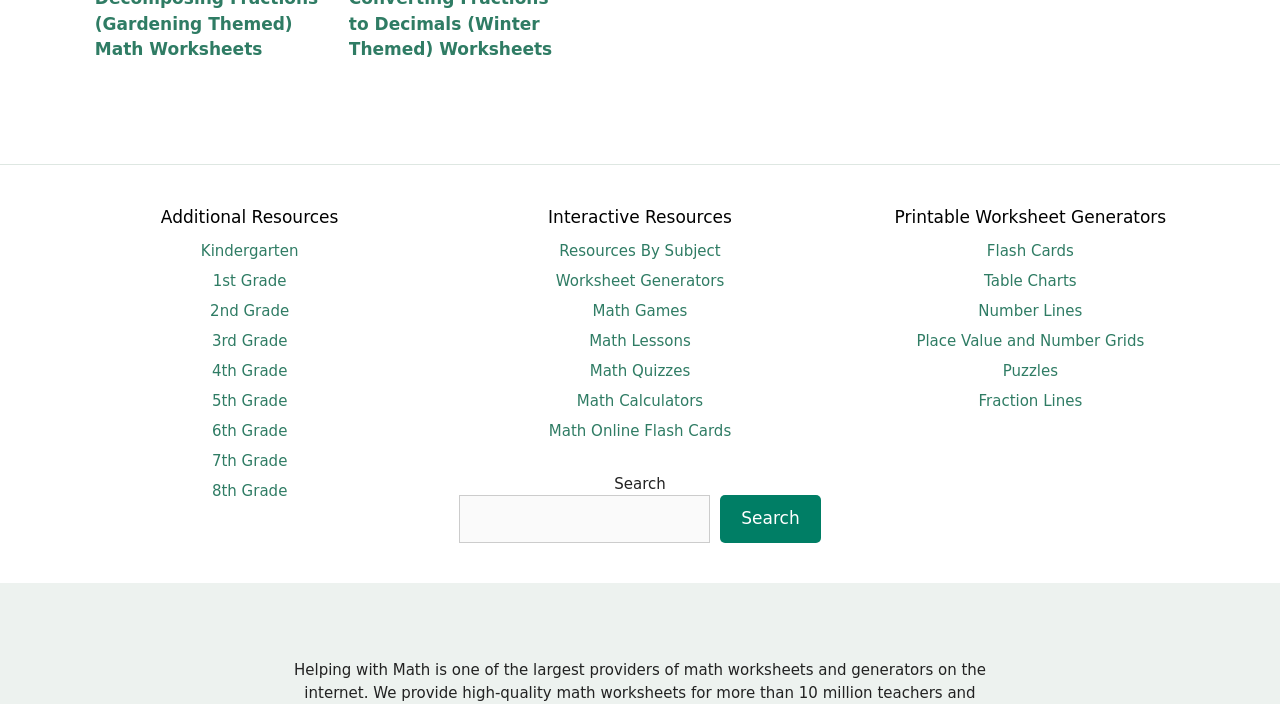What types of printable worksheet generators are available?
Based on the image, answer the question with as much detail as possible.

The 'Printable Worksheet Generators' section provides links to various types of printable worksheet generators, including flash cards, table charts, number lines, place value and number grids, puzzles, and fraction lines, which can be used to create customized worksheets for students.